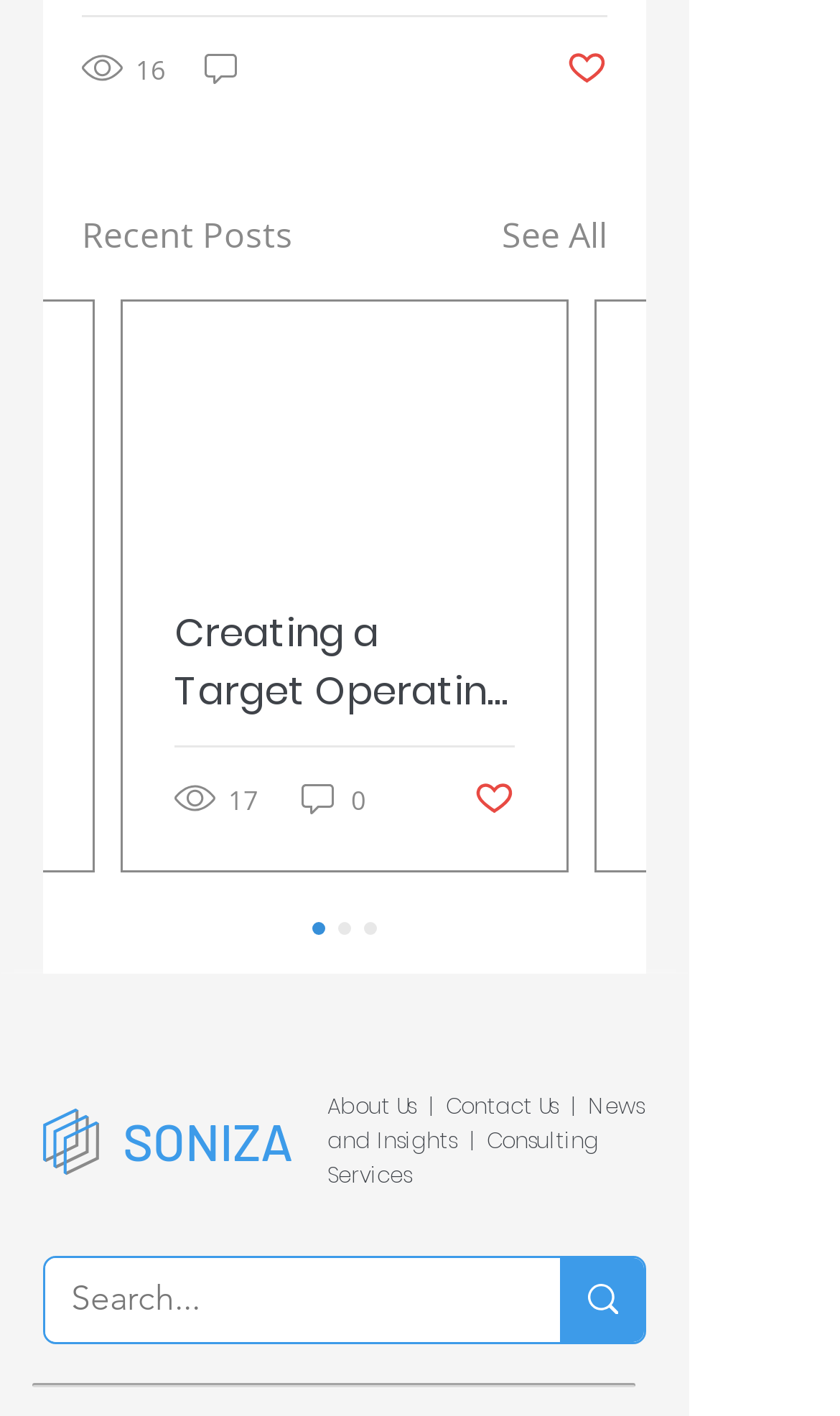Locate the coordinates of the bounding box for the clickable region that fulfills this instruction: "Search for something".

[0.054, 0.888, 0.767, 0.947]